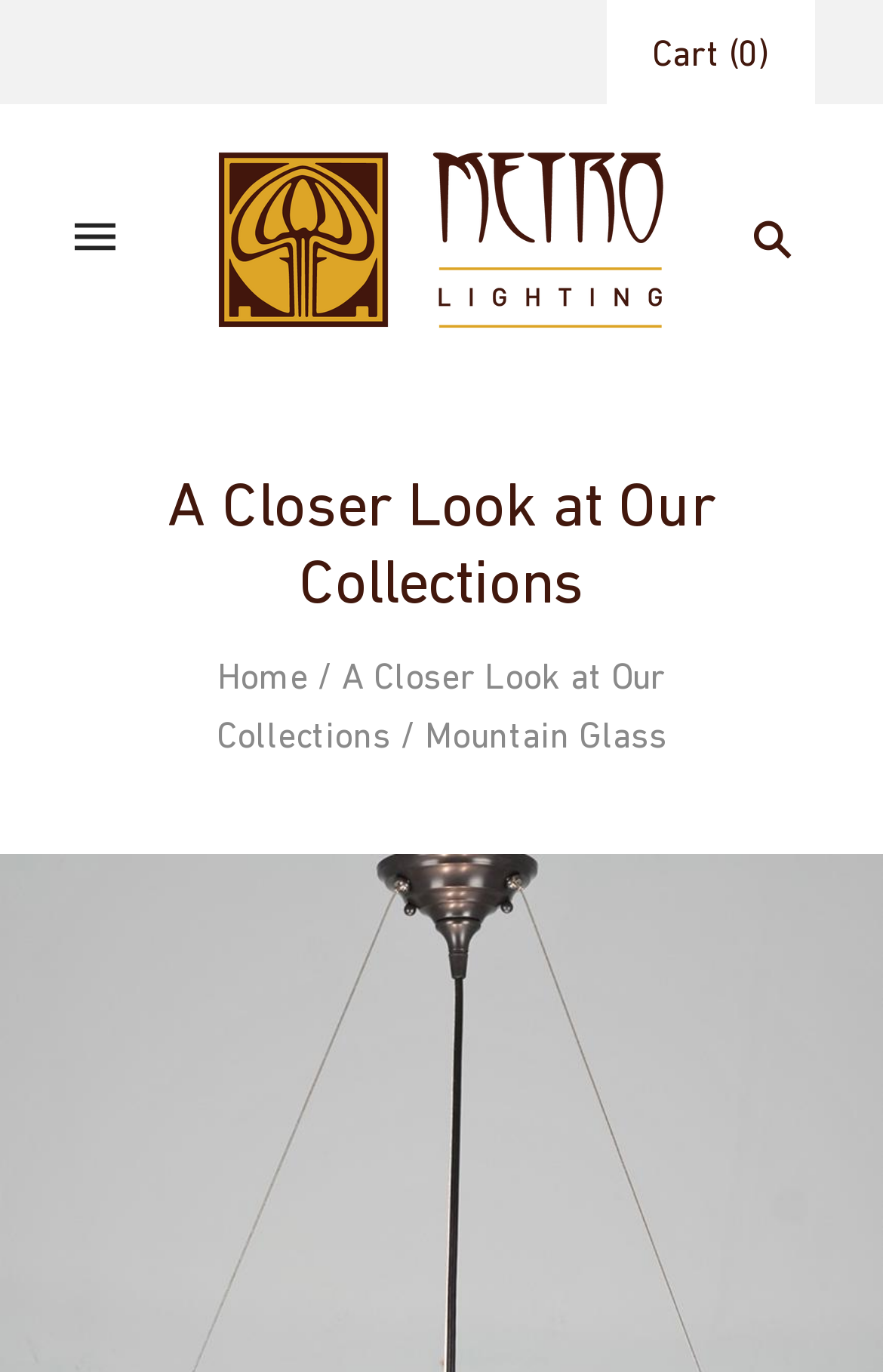Based on the image, please elaborate on the answer to the following question:
What is the name of the collection?

By looking at the webpage, I can see that the text 'Mountain Glass' is present in the middle of the page, which suggests that it is the name of the collection.